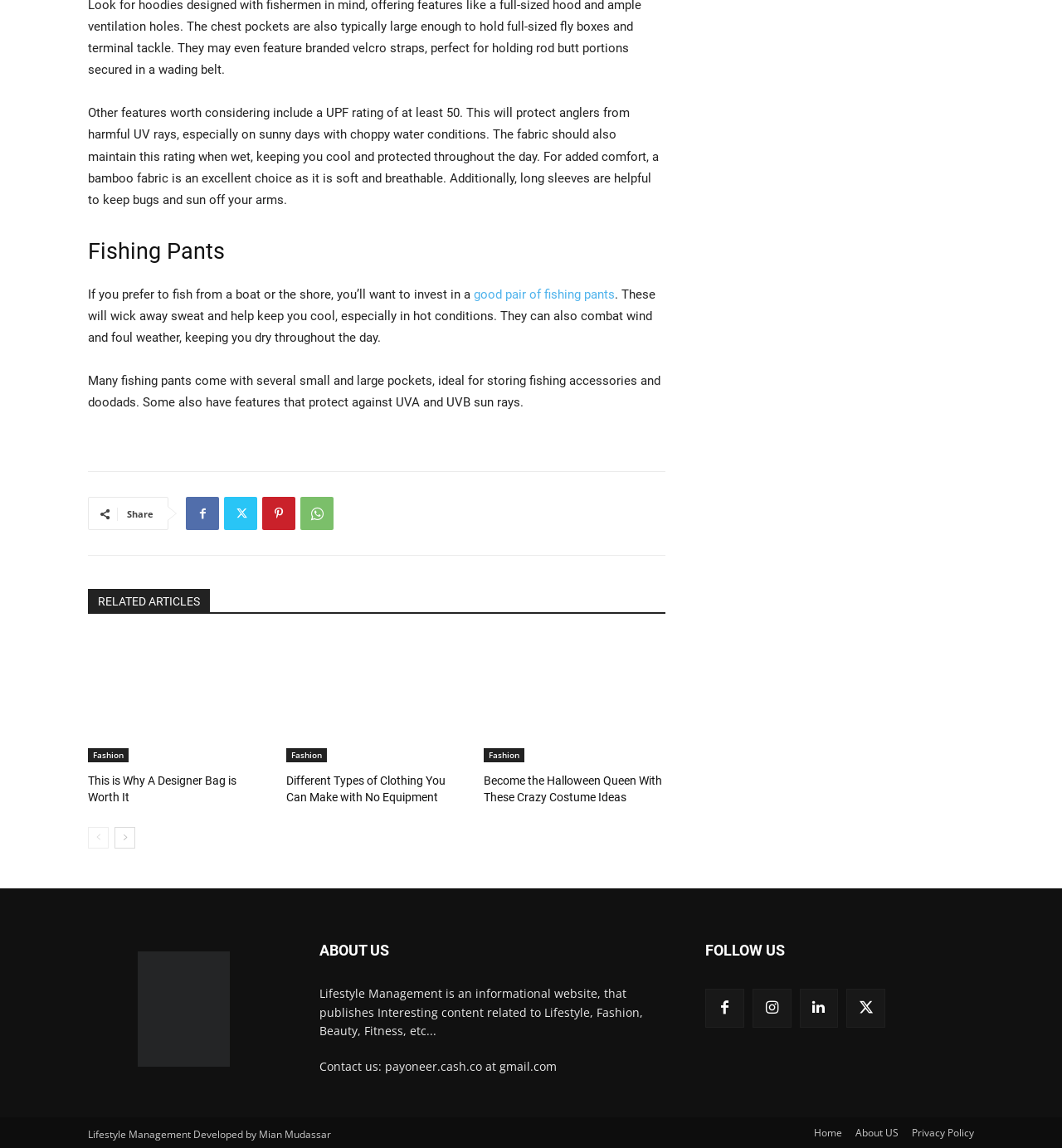Determine the bounding box coordinates for the HTML element described here: "good pair of fishing pants".

[0.446, 0.25, 0.579, 0.263]